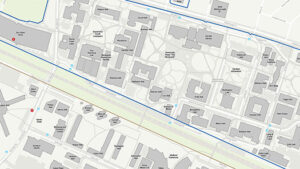Generate a detailed narrative of the image.

This image depicts a detailed map of the North Carolina State University (NC State) campus. The map illustrates various buildings and locations across the campus, providing a layout of the area. Notable features include clearly marked paths and the placement of structures, enabling students and visitors to navigate efficiently. The map serves as a crucial resource for anyone looking to understand the campus layout, find specific facilities, or plan their visit. For additional context, refer to the NC State website for further information about the campus and its amenities.